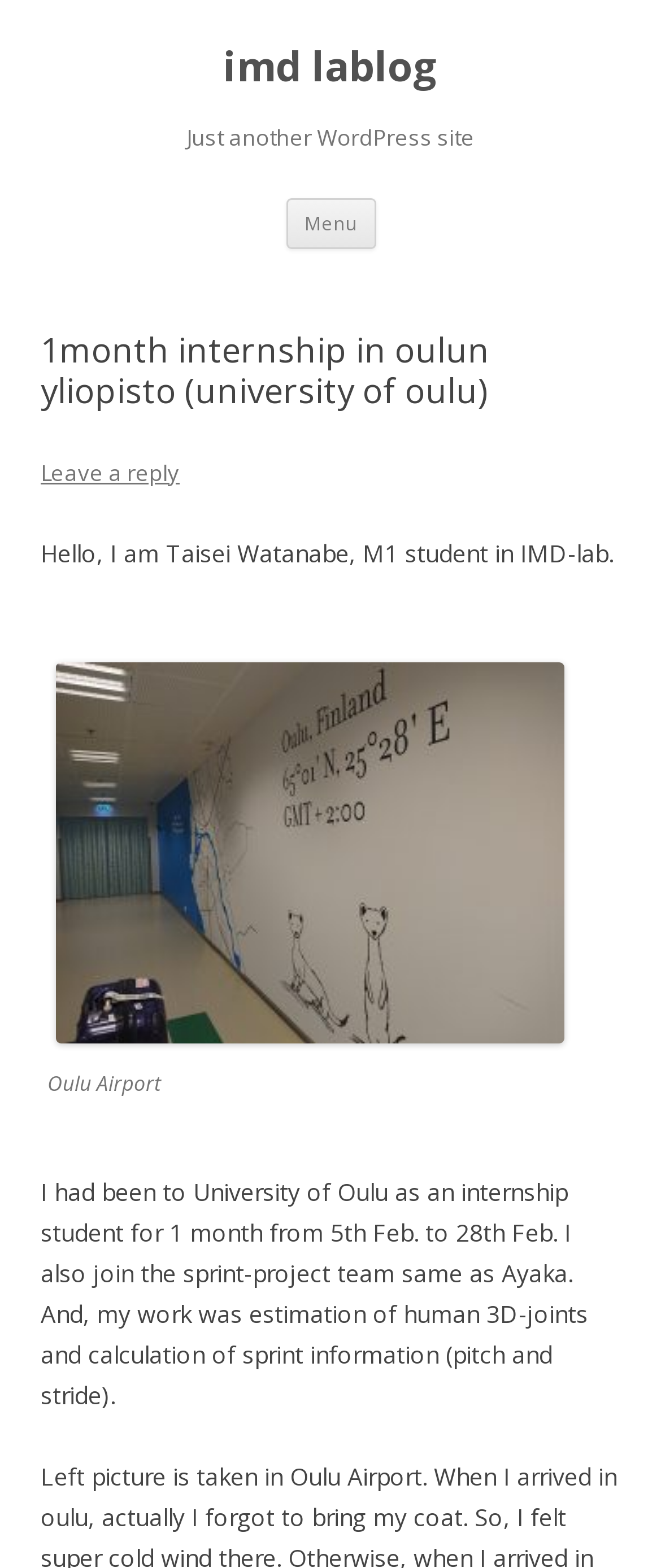Detail the various sections and features present on the webpage.

The webpage appears to be a personal blog or journal entry about a one-month internship experience at the University of Oulu. At the top, there is a heading that reads "imd lablog" which is also a clickable link. Below this, there is another heading that says "Just another WordPress site". 

To the right of these headings, there is a button labeled "Menu" and a link that says "Skip to content". The main content of the page is divided into sections, with a heading that reads "1month internship in oulun yliopisto (university of oulu)" at the top. 

Below this heading, there is a link that says "Leave a reply" and a paragraph of text that introduces the author, Taisei Watanabe, an M1 student in IMD-lab. The text continues to describe the author's experience as an internship student at the University of Oulu, including their work on estimating human 3D-joints and calculating sprint information. 

There is also a link with no text and a mention of "Oulu Airport" in the middle of the text. The overall layout of the page is simple, with a focus on the text content.